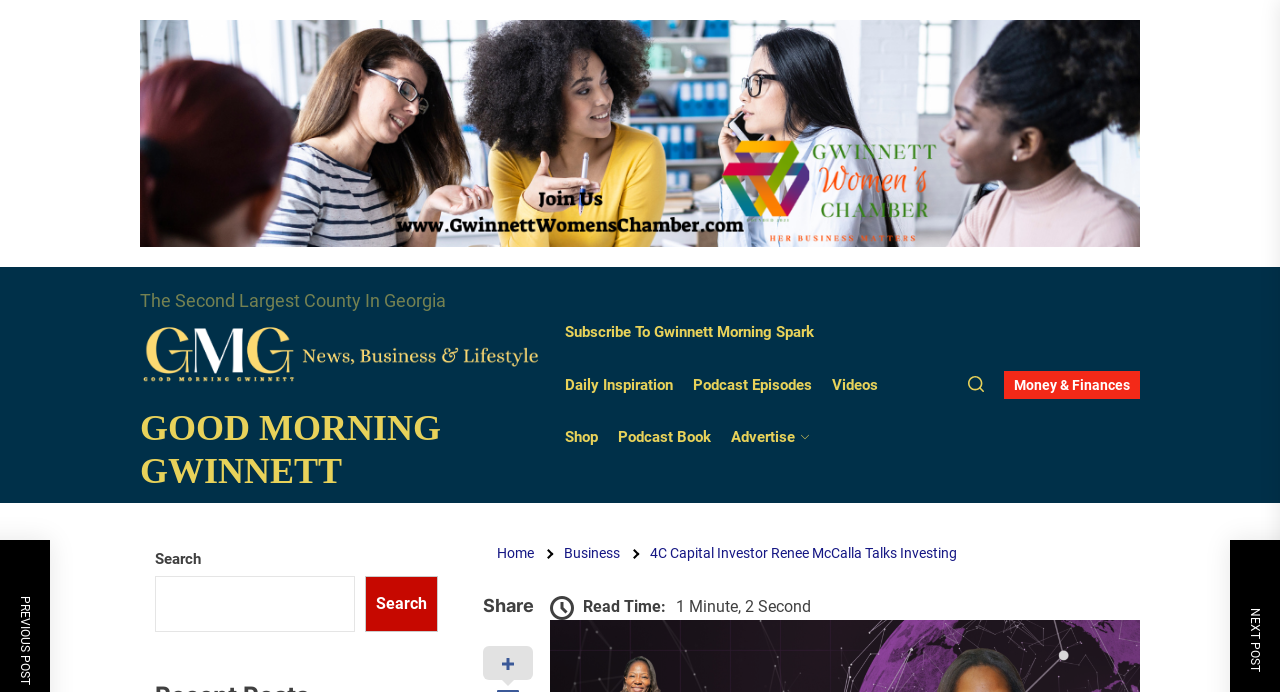What is the topic of the current episode?
Answer the question with a single word or phrase derived from the image.

Investing